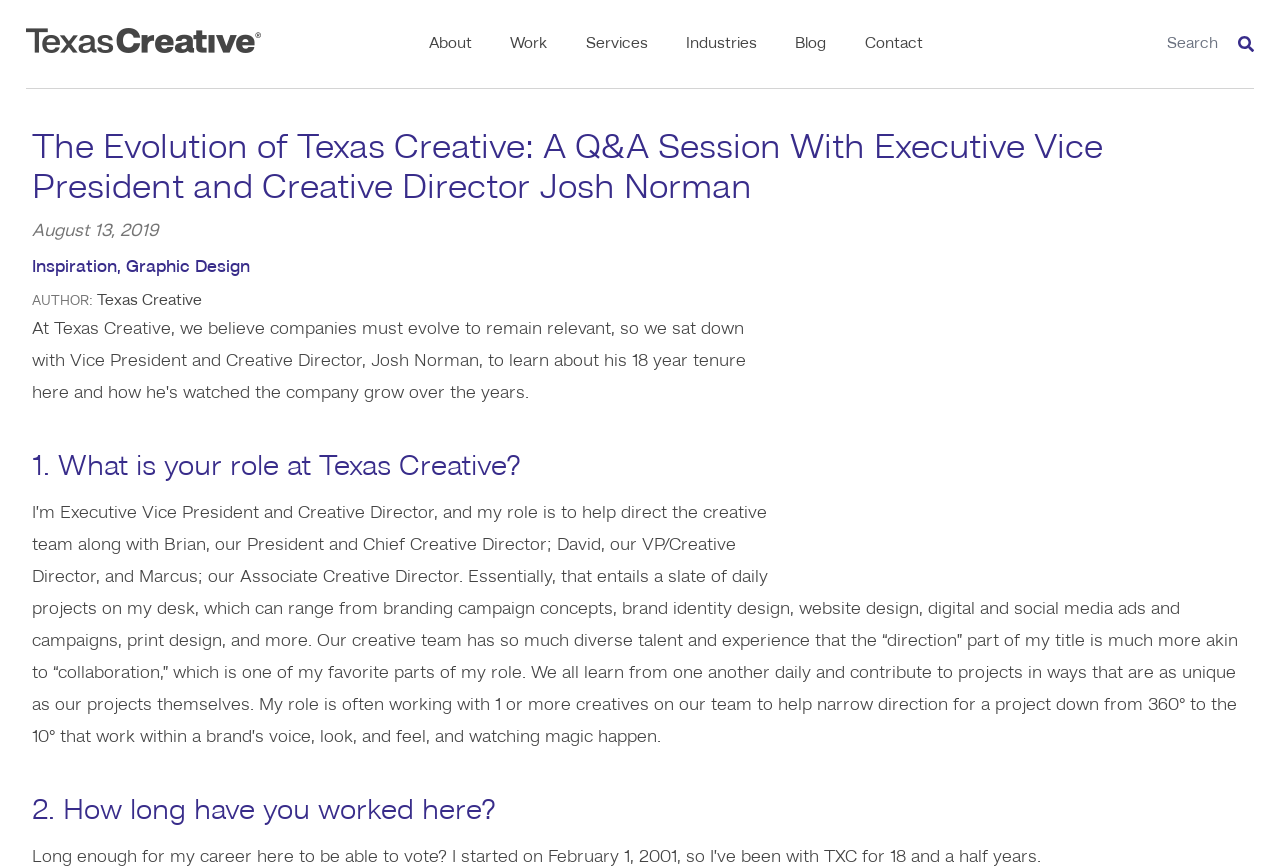Please specify the bounding box coordinates of the element that should be clicked to execute the given instruction: 'Read the blog'. Ensure the coordinates are four float numbers between 0 and 1, expressed as [left, top, right, bottom].

[0.606, 0.0, 0.661, 0.102]